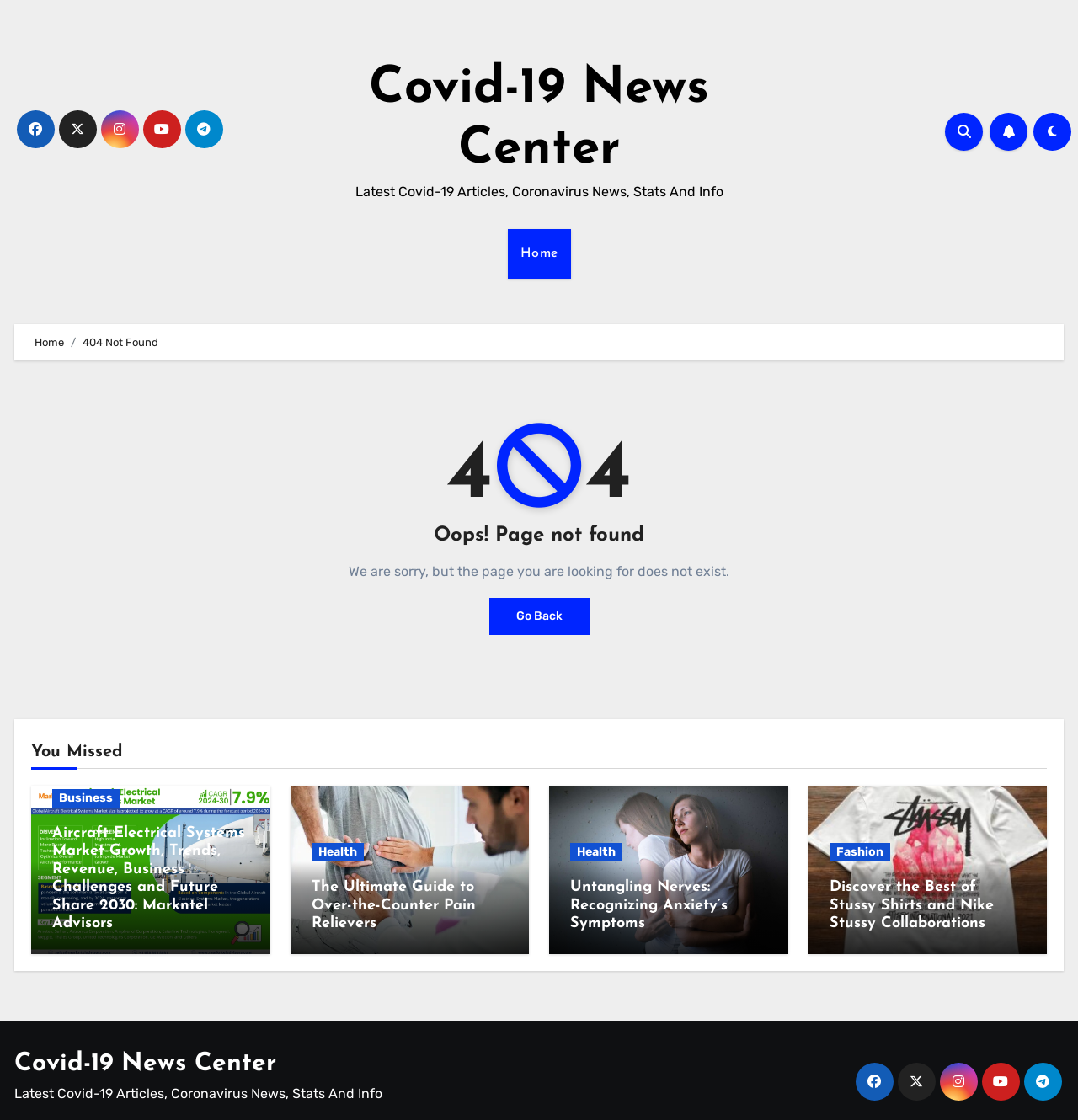Please find the bounding box coordinates of the element's region to be clicked to carry out this instruction: "Click the Home link".

[0.471, 0.205, 0.529, 0.249]